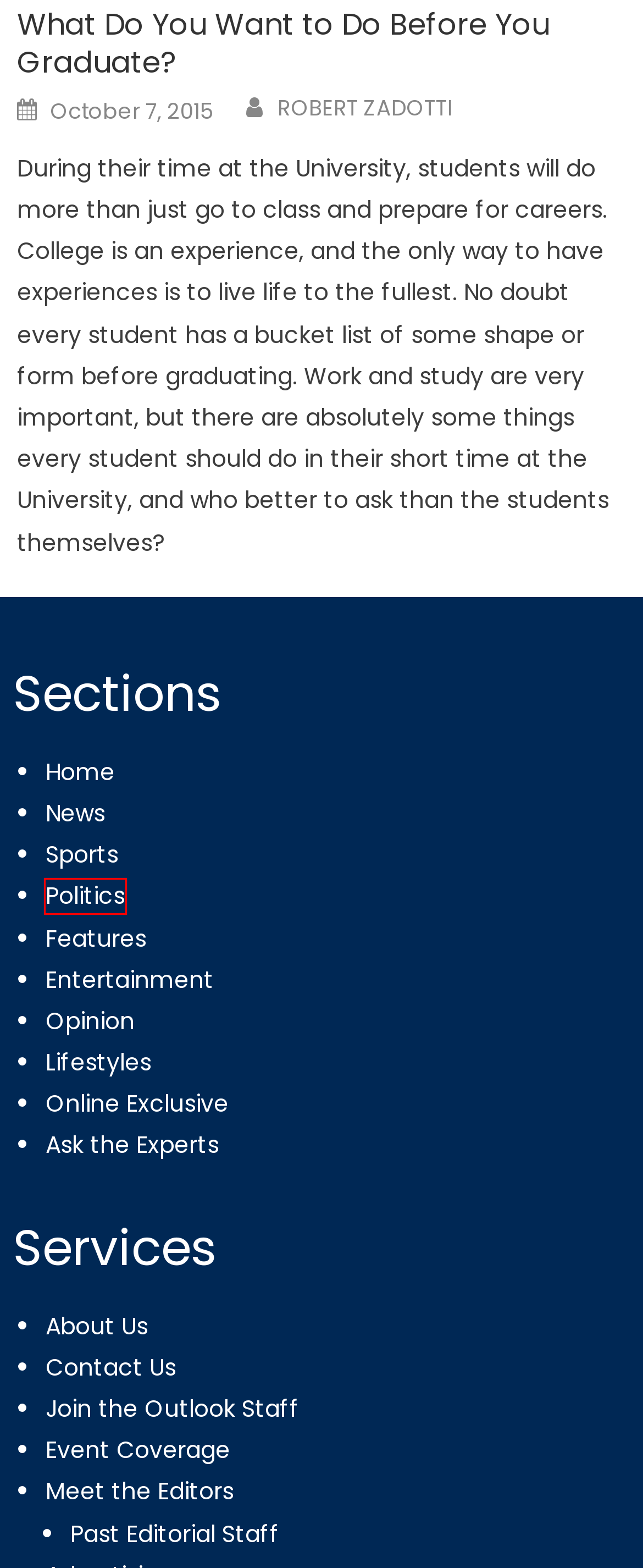Look at the screenshot of a webpage where a red bounding box surrounds a UI element. Your task is to select the best-matching webpage description for the new webpage after you click the element within the bounding box. The available options are:
A. Sports Archives - The Outlook
B. Politics Archives - The Outlook
C. Ask the Experts Archives - The Outlook
D. Online Exclusive Archives - The Outlook
E. Meet the Editors - The Outlook
F. Event Coverage - The Outlook
G. About Us - The Outlook
H. Lifestyles Archives - The Outlook

B